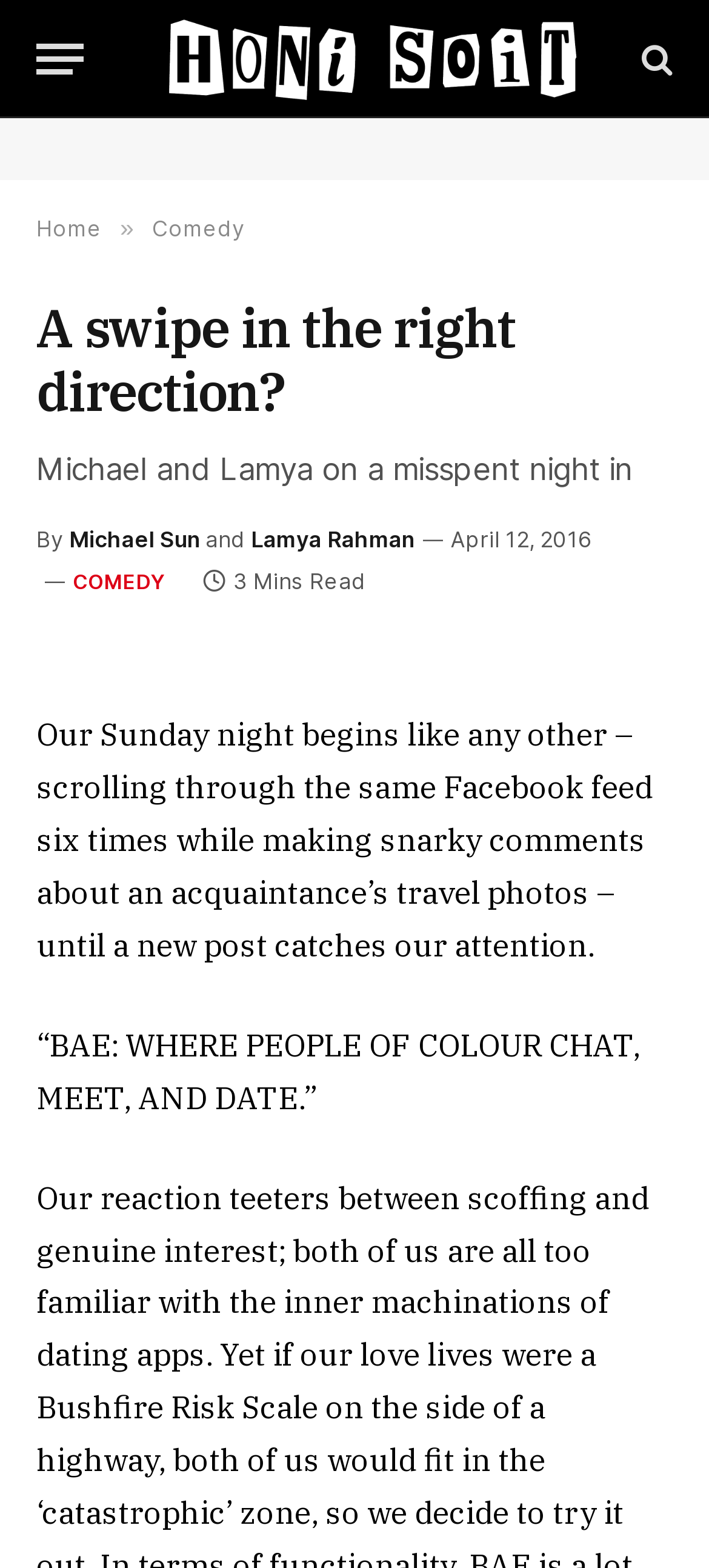Please reply to the following question using a single word or phrase: 
How long does it take to read the article?

3 Mins